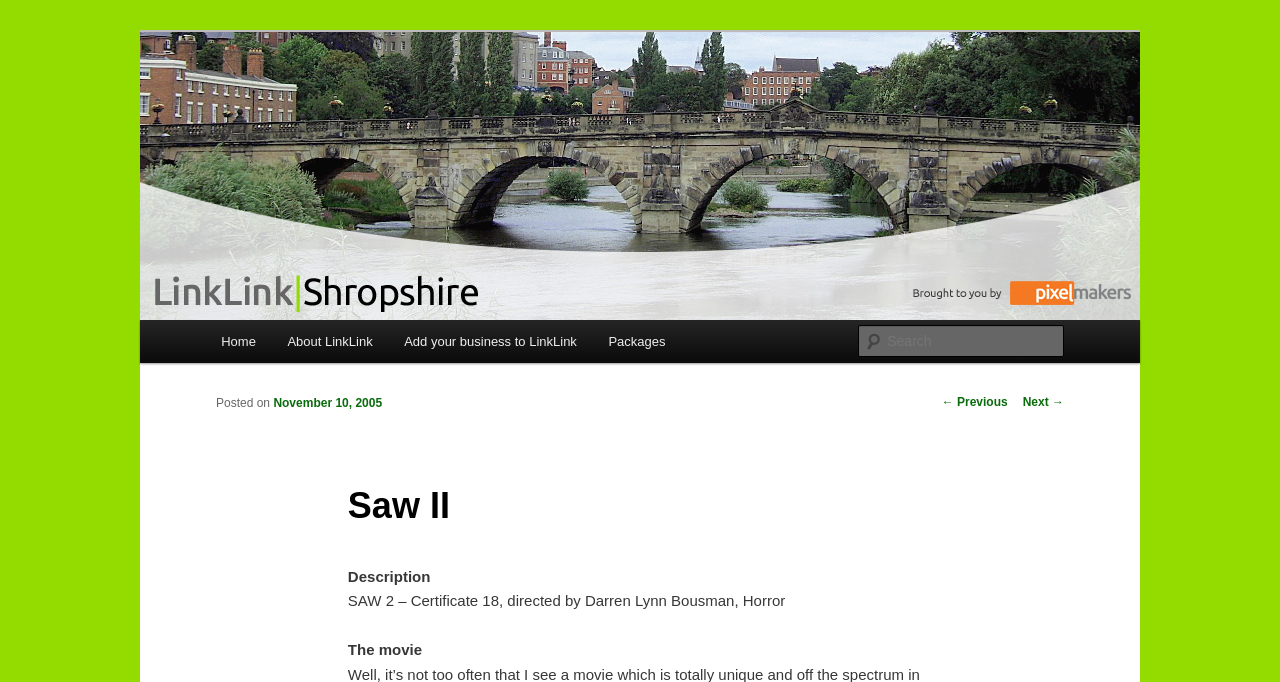How many links are there in the main menu?
Please respond to the question with a detailed and well-explained answer.

I found the answer by counting the links under the heading 'Main menu', which are 'Skip to primary content', 'Home', 'About LinkLink', 'Add your business to LinkLink', and 'Packages'.